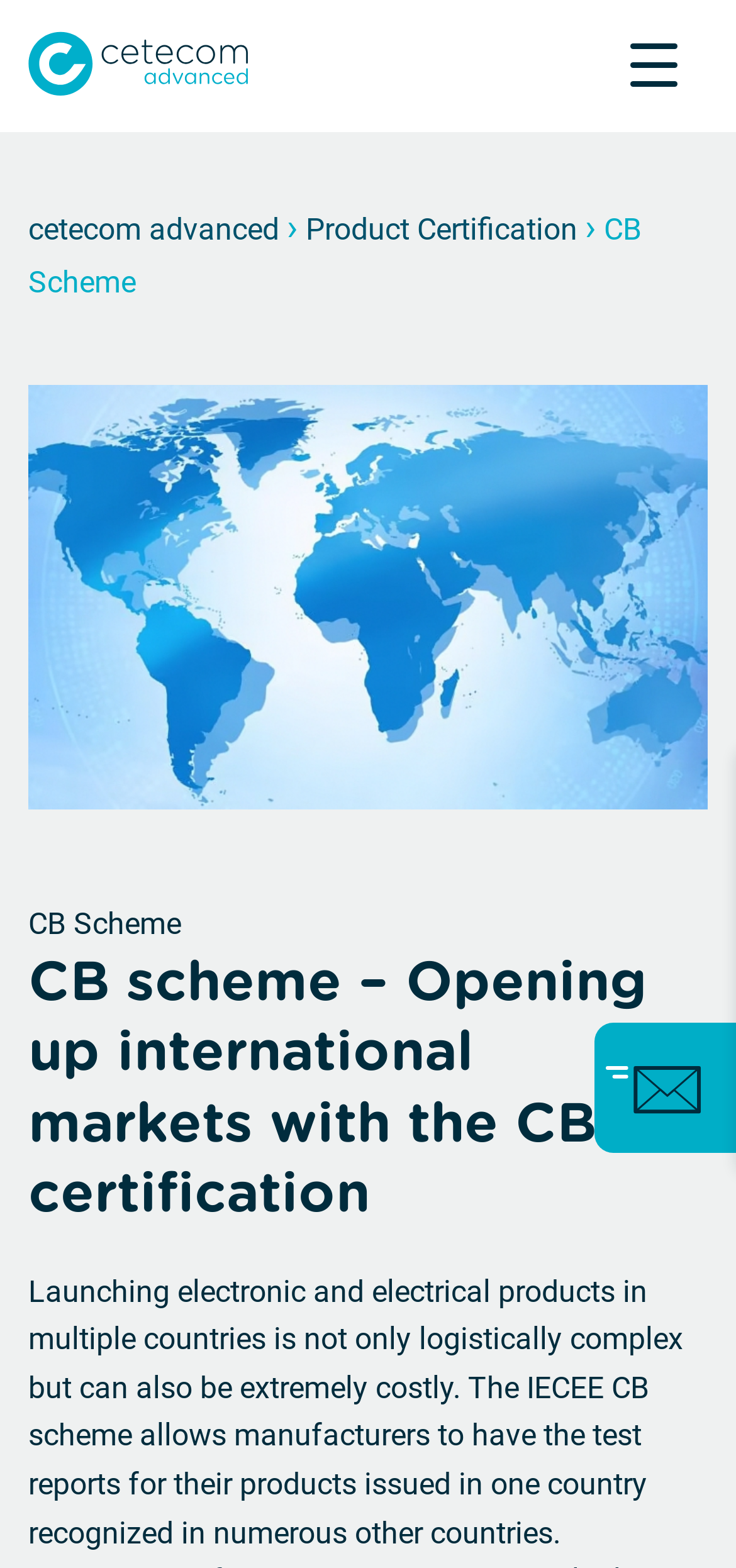Based on the visual content of the image, answer the question thoroughly: How many languages can the page be viewed in?

The page can be viewed in 2 languages, which are English and German, as indicated by the links 'View this page in English: “CB Scheme”' and 'Diese Seite auf deutsch ansehen: „CB Scheme“'.